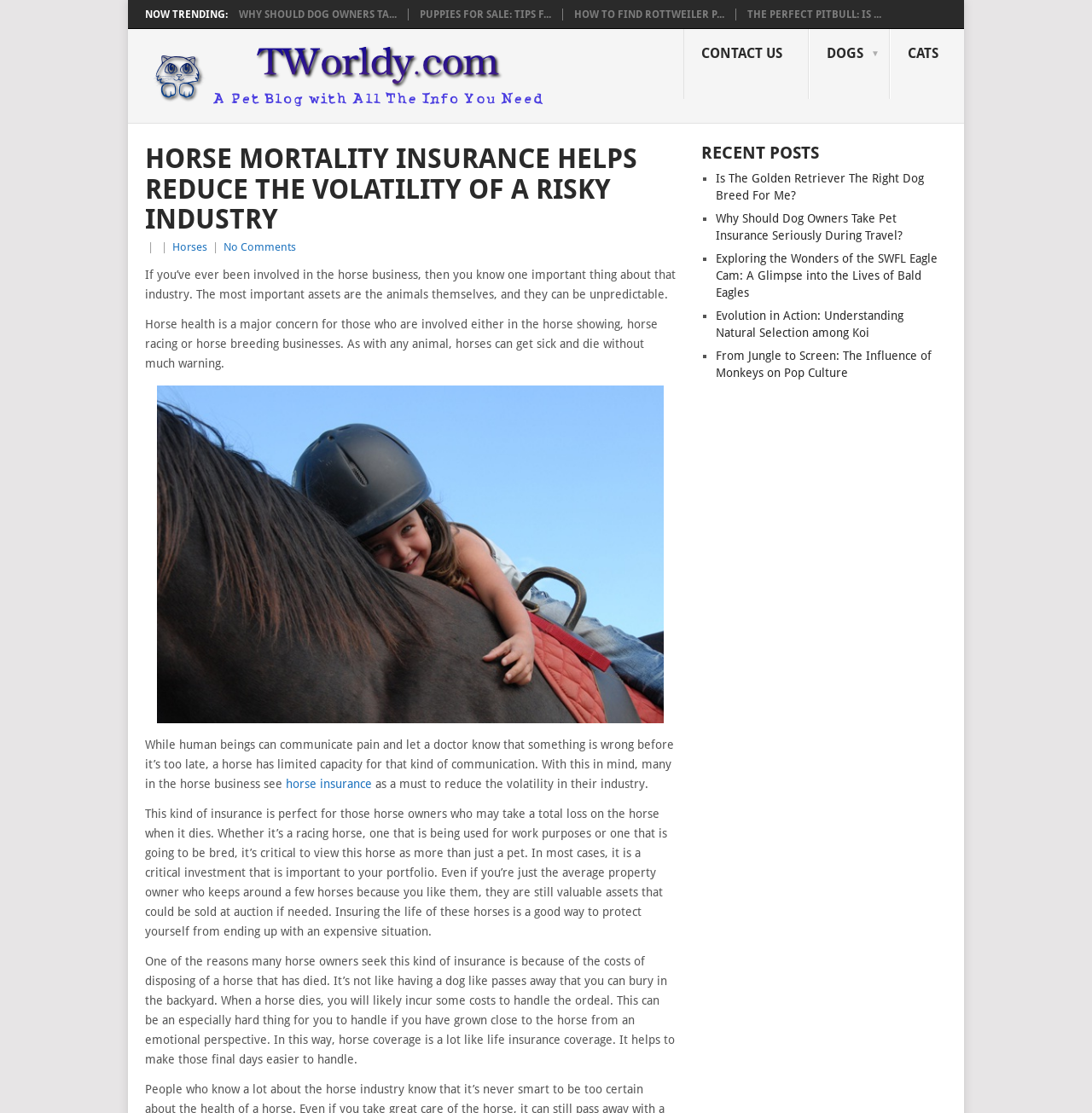Illustrate the webpage's structure and main components comprehensively.

This webpage is a pet blog, specifically focused on horses, dogs, and cats. At the top, there is a heading "TWorldy.com – A Pet Blog" with a corresponding image. Below this, there are several trending links, including "WHY SHOULD DOG OWNERS TAKE PET INSURANCE SERIOUSLY DURING TRAVEL?" and "THE PERFECT PITBULL: IS IT POSSIBLE?".

On the left side, there is a menu with links to "CONTACT US", "DOGS", and "CATS". Below this menu, there is a main article titled "HORSE MORTALITY INSURANCE HELPS REDUCE THE VOLATILITY OF A RISKY INDUSTRY". The article discusses the importance of horse insurance, as horses are valuable assets that can be unpredictable and prone to illness or death. It highlights the benefits of insuring horses, including protection from financial loss and emotional distress.

The article is divided into several paragraphs, with links to related topics, such as "horse insurance". There are also several static text elements, including a brief introduction to the importance of horse health and the limitations of horse communication.

On the right side, there is a section titled "RECENT POSTS", which lists several links to recent articles, including "Is The Golden Retriever The Right Dog Breed For Me?" and "Exploring the Wonders of the SWFL Eagle Cam: A Glimpse into the Lives of Bald Eagles". Each link is preceded by a list marker "■".